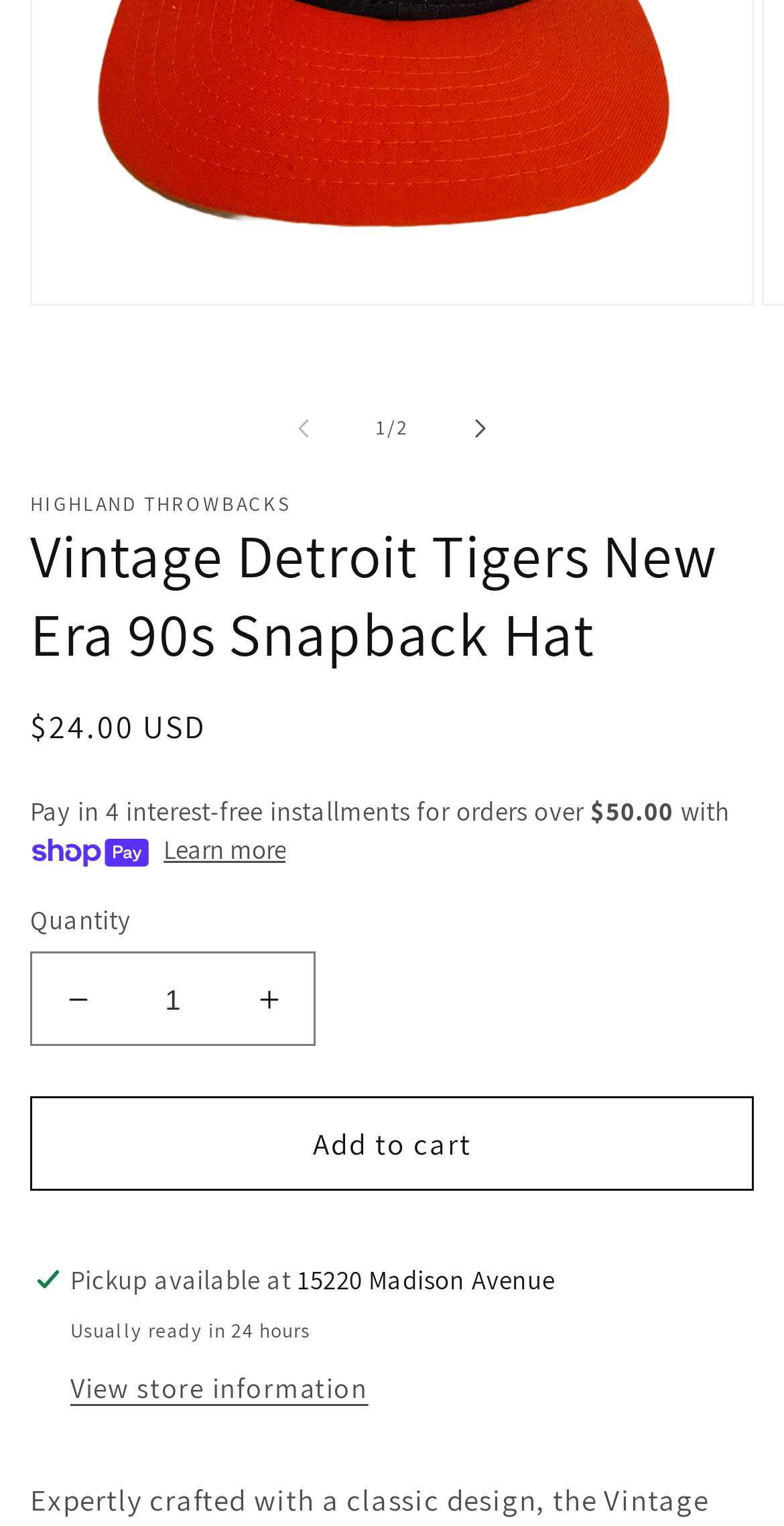Provide the bounding box coordinates of the HTML element described as: "Learn more". The bounding box coordinates should be four float numbers between 0 and 1, i.e., [left, top, right, bottom].

[0.209, 0.545, 0.365, 0.571]